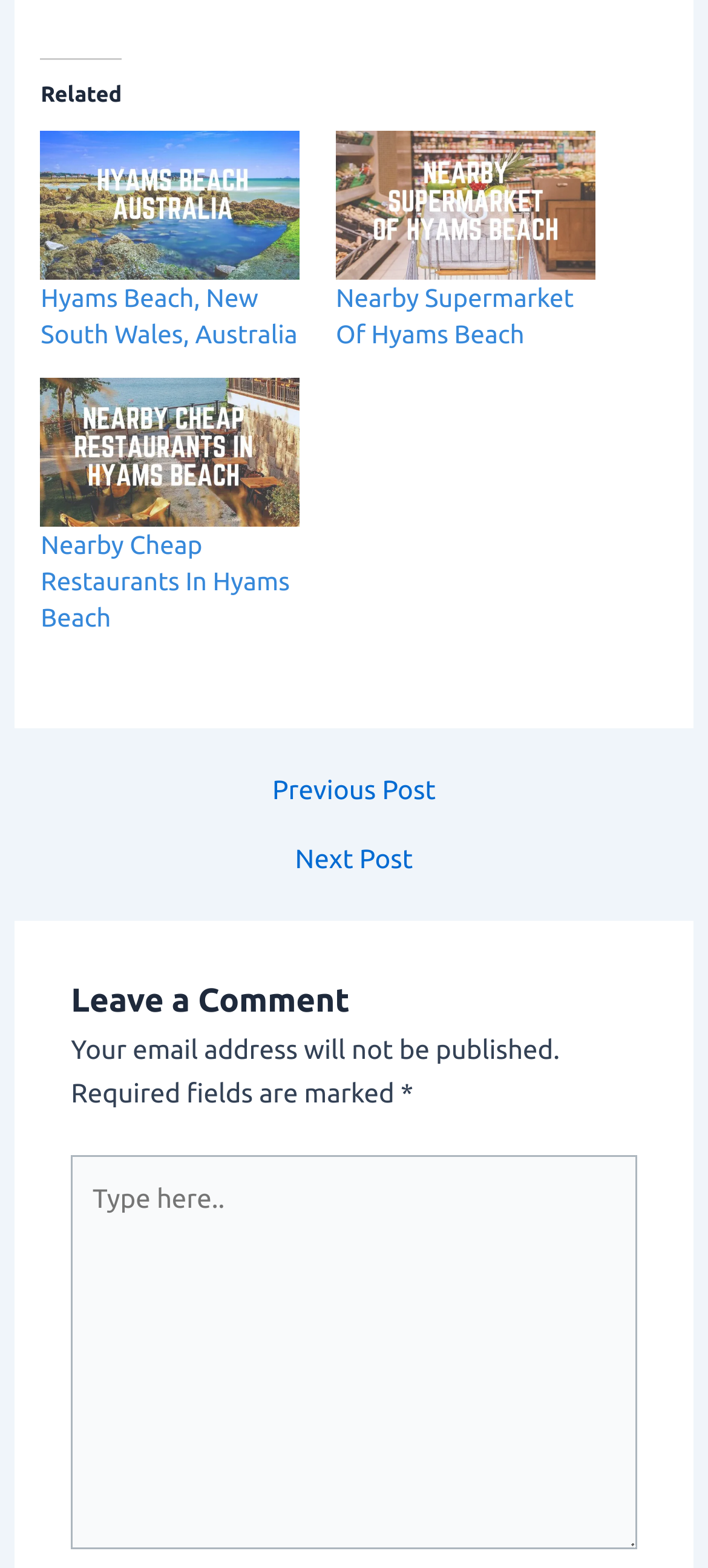Locate the bounding box coordinates of the area that needs to be clicked to fulfill the following instruction: "Check 12th Class Result Lahore Board 2023". The coordinates should be in the format of four float numbers between 0 and 1, namely [left, top, right, bottom].

None